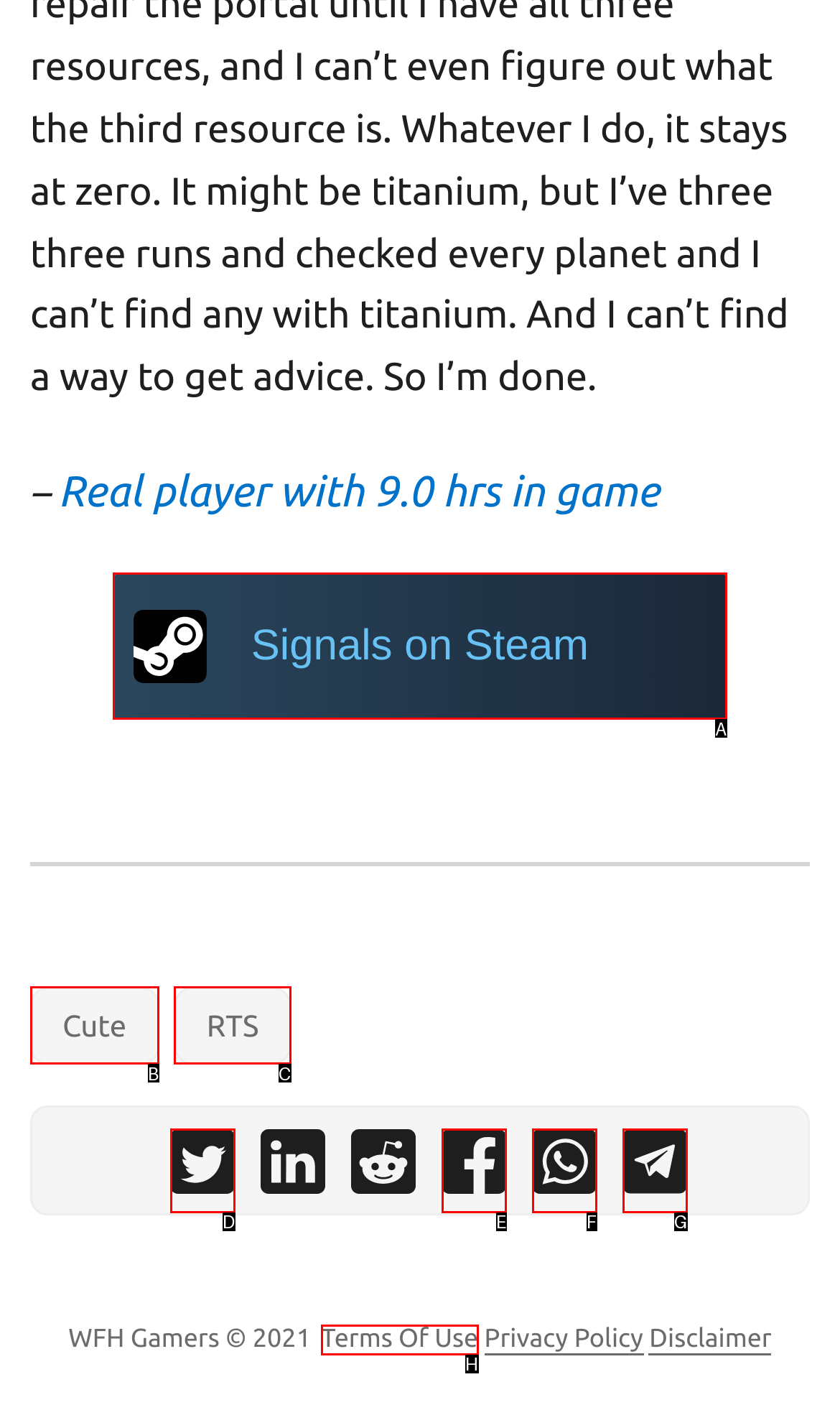Identify the HTML element that corresponds to the description: Signals on Steam Provide the letter of the correct option directly.

A